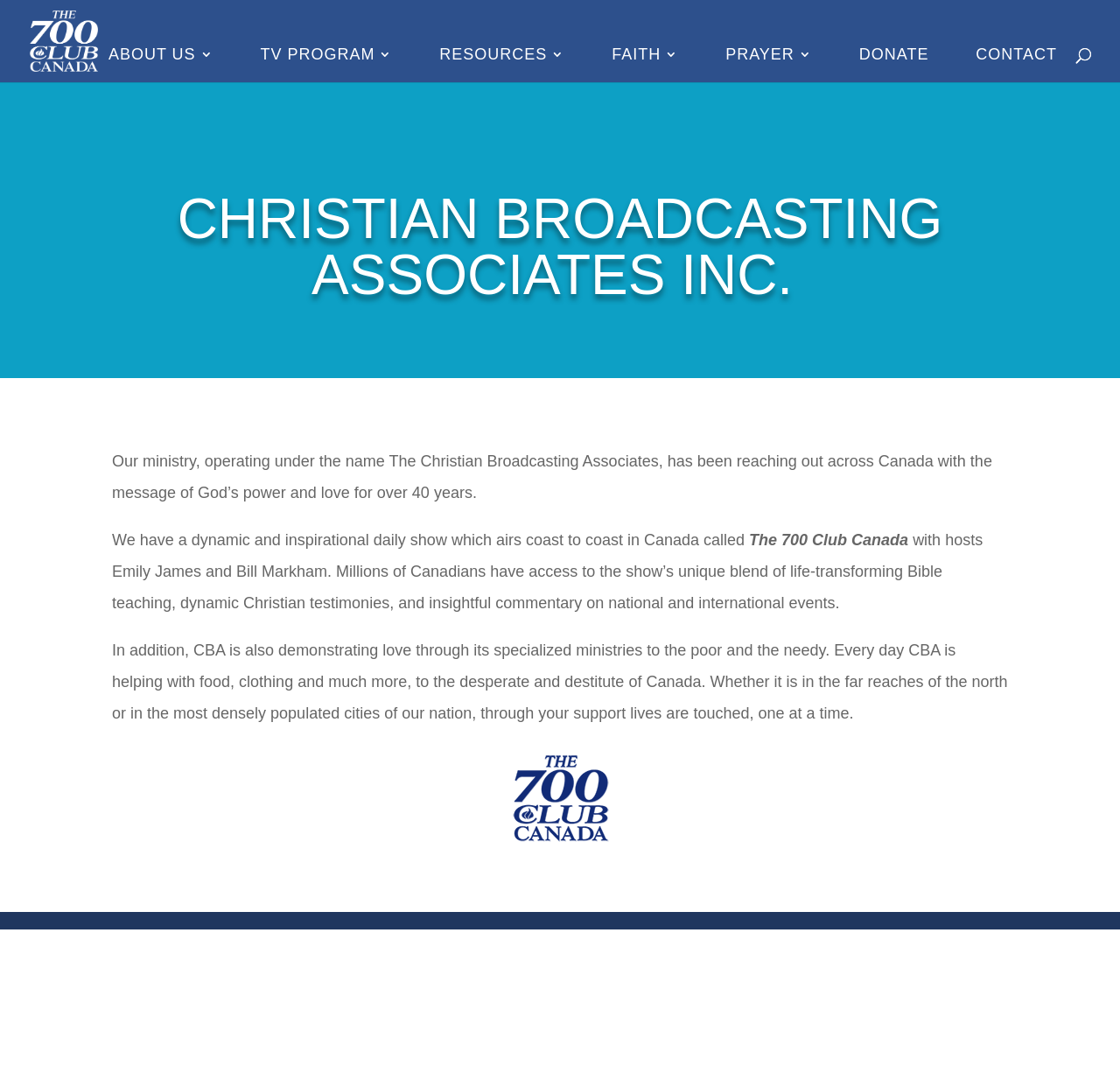Determine the bounding box coordinates of the clickable region to carry out the instruction: "Click DONATE button".

[0.767, 0.045, 0.829, 0.077]